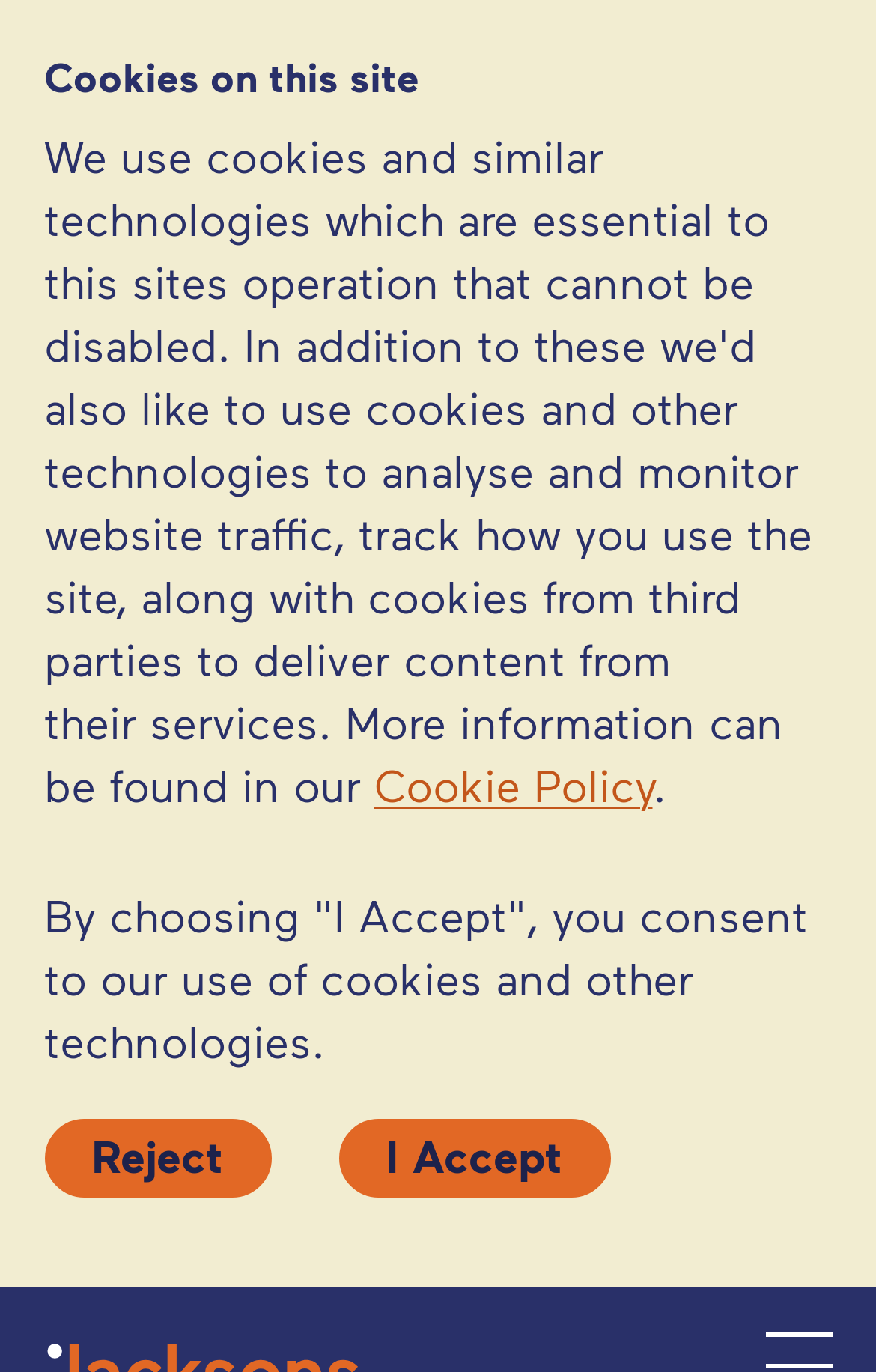Identify and provide the bounding box coordinates of the UI element described: "Reject". The coordinates should be formatted as [left, top, right, bottom], with each number being a float between 0 and 1.

[0.05, 0.816, 0.309, 0.873]